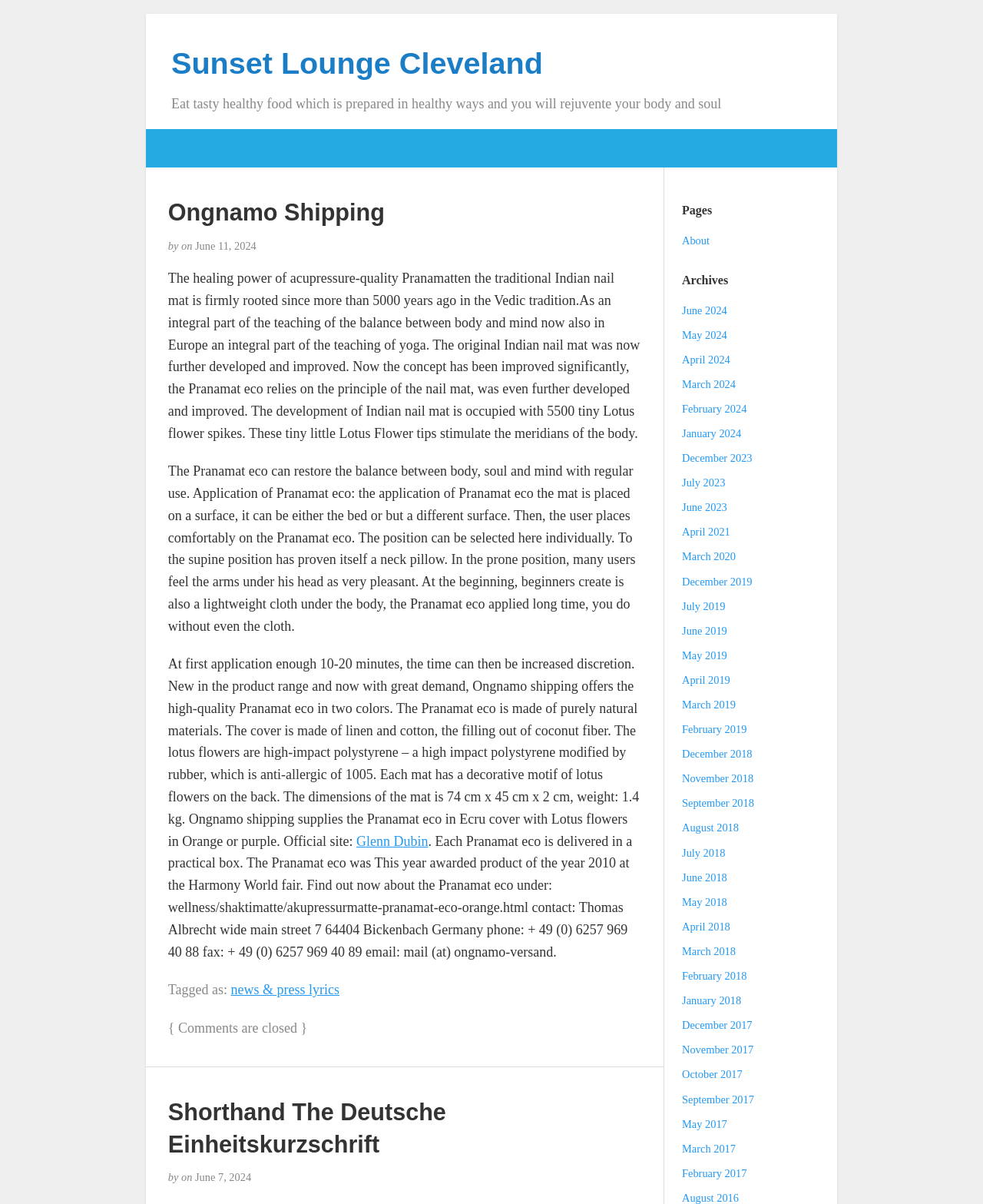Provide an in-depth description of the elements and layout of the webpage.

The webpage is about Sunset Lounge Cleveland, a restaurant that serves healthy food. At the top of the page, there is a heading with the restaurant's name, followed by a link to the same name. Below this, there is an article section that takes up most of the page. 

In the article section, there is a heading "Ongnamo Shipping" with a link to the same name. Below this, there are three paragraphs of text that describe the benefits of using a Pranamat eco, a type of acupressure mat. The text explains how the mat can restore balance to the body, soul, and mind, and provides instructions on how to use it.

Following the paragraphs, there are several links to other pages, including "Glenn Dubin" and "wellness/shaktimatte/akupressurmatte-pranamat-eco-orange.html". There is also a section with contact information, including an address, phone number, fax number, and email.

To the right of the article section, there are several links to other pages, including "About", "Archives", and various months and years, such as "June 2024" and "May 2017". These links are arranged in a vertical column and take up about a quarter of the page.

At the very bottom of the page, there are two more headings, "Tagged as:" and "Shorthand The Deutsche Einheitskurzschrift", each with a link to the same name.